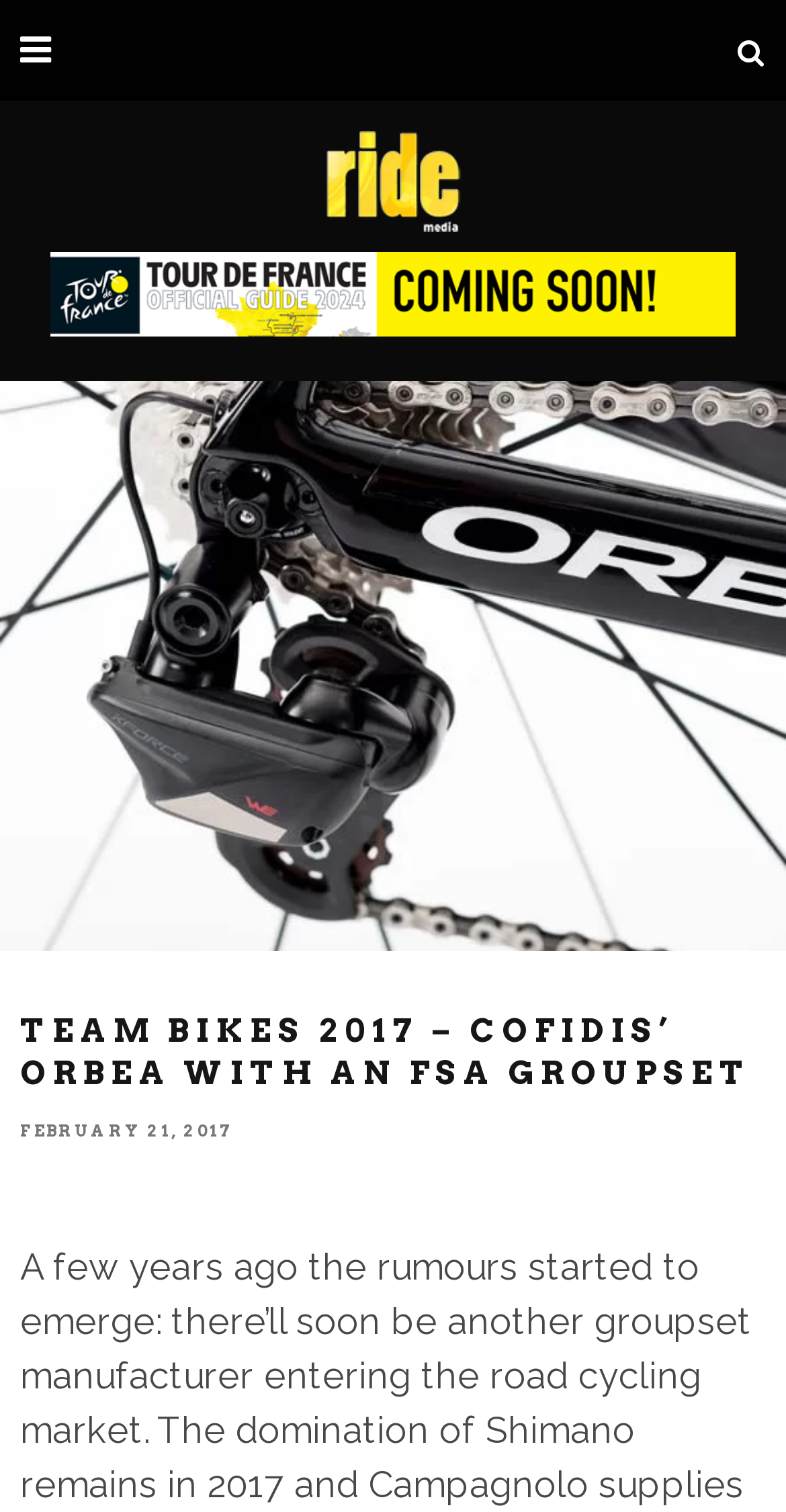From the webpage screenshot, predict the bounding box coordinates (top-left x, top-left y, bottom-right x, bottom-right y) for the UI element described here: Audit Report Link

None